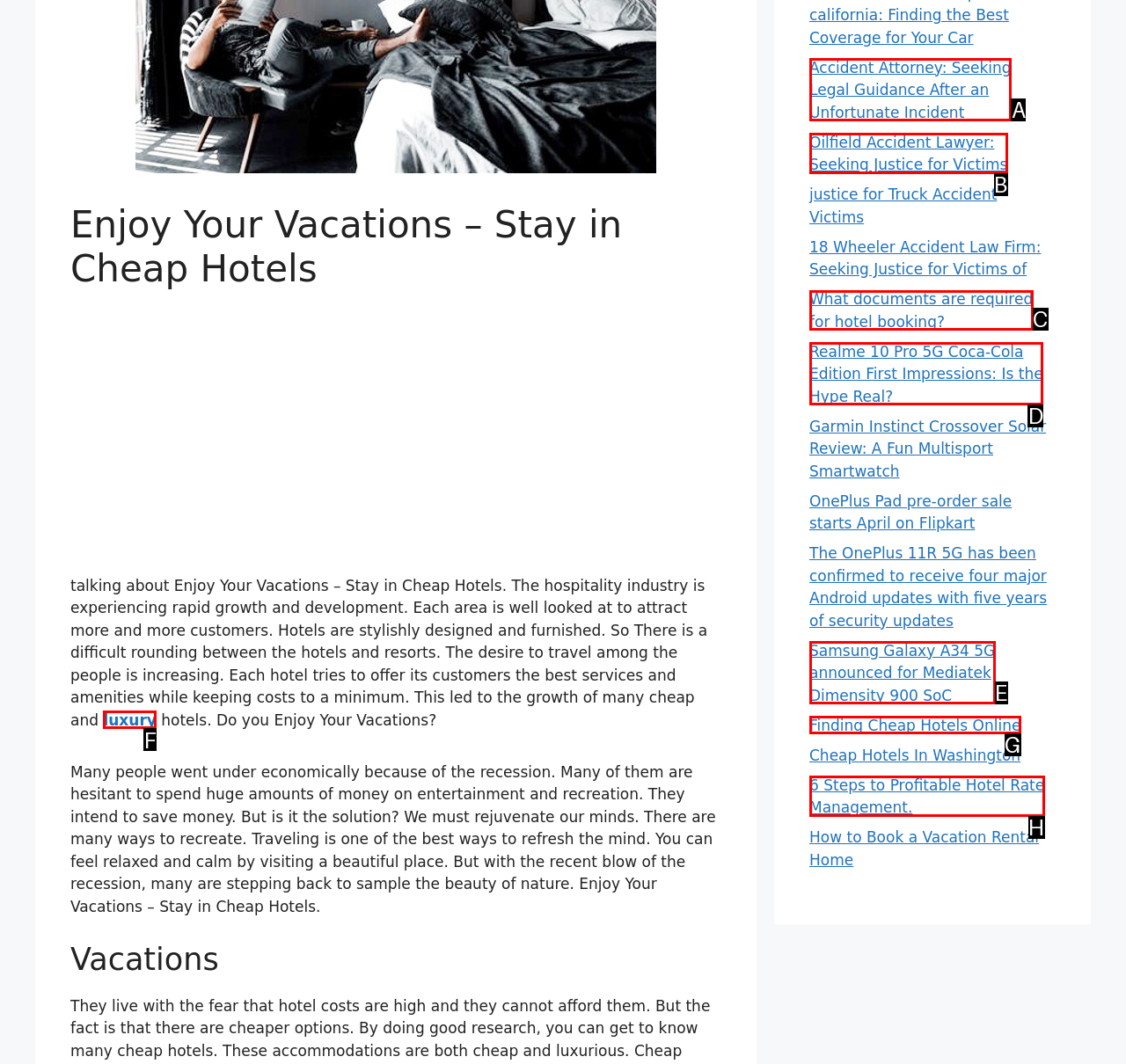Based on the element described as: luxury
Find and respond with the letter of the correct UI element.

F